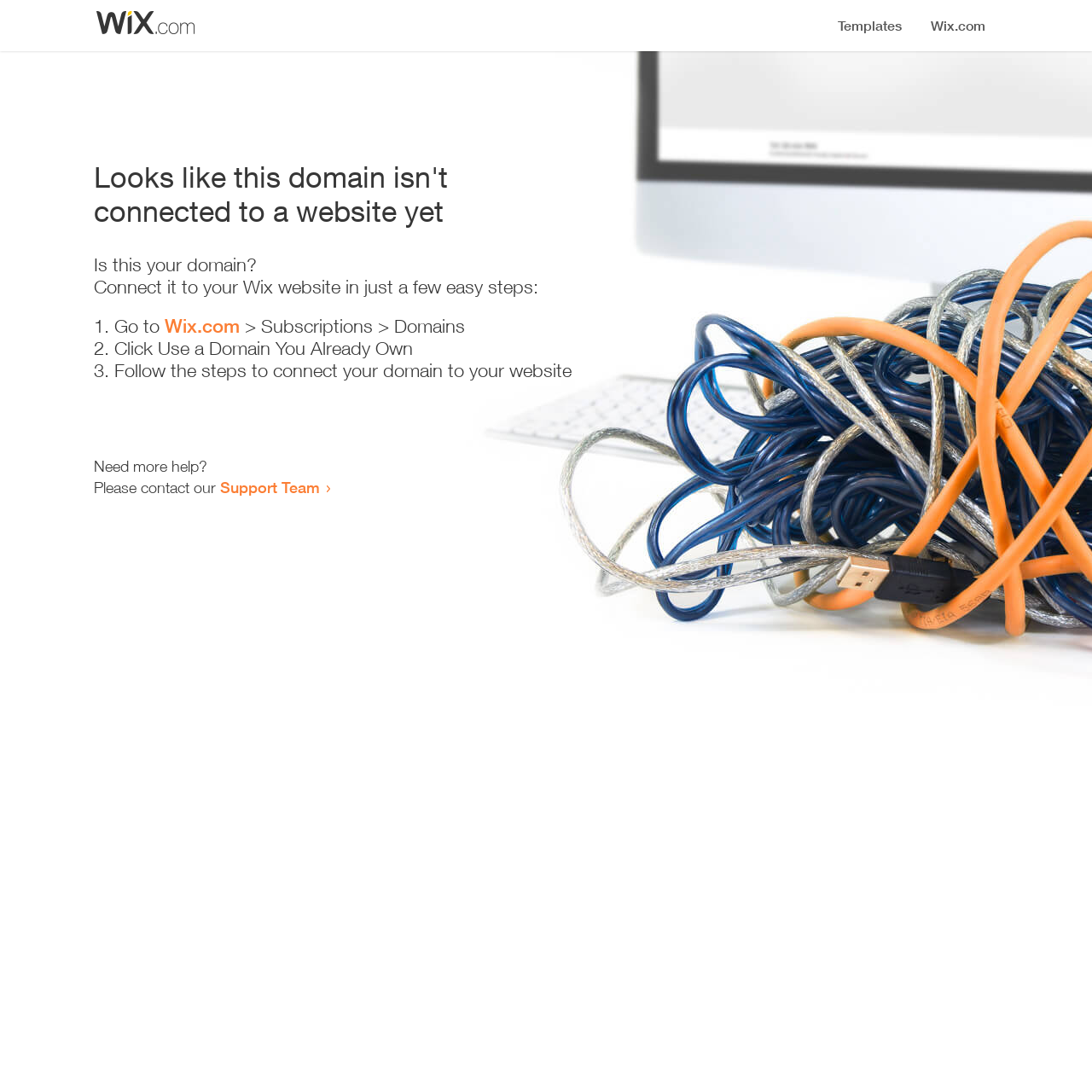Provide an in-depth caption for the contents of the webpage.

The webpage appears to be an error page, indicating that a domain is not connected to a website yet. At the top, there is a small image, likely a logo or icon. Below the image, a prominent heading reads "Looks like this domain isn't connected to a website yet". 

Underneath the heading, there is a series of instructions to connect the domain to a Wix website. The instructions are presented in a step-by-step format, with each step numbered and accompanied by a brief description. The first step is to go to Wix.com, followed by navigating to the Subscriptions and Domains section. The second step is to click "Use a Domain You Already Own", and the third step is to follow the instructions to connect the domain to the website.

At the bottom of the page, there is a section offering additional help, with a message "Need more help?" followed by an invitation to contact the Support Team via a link.